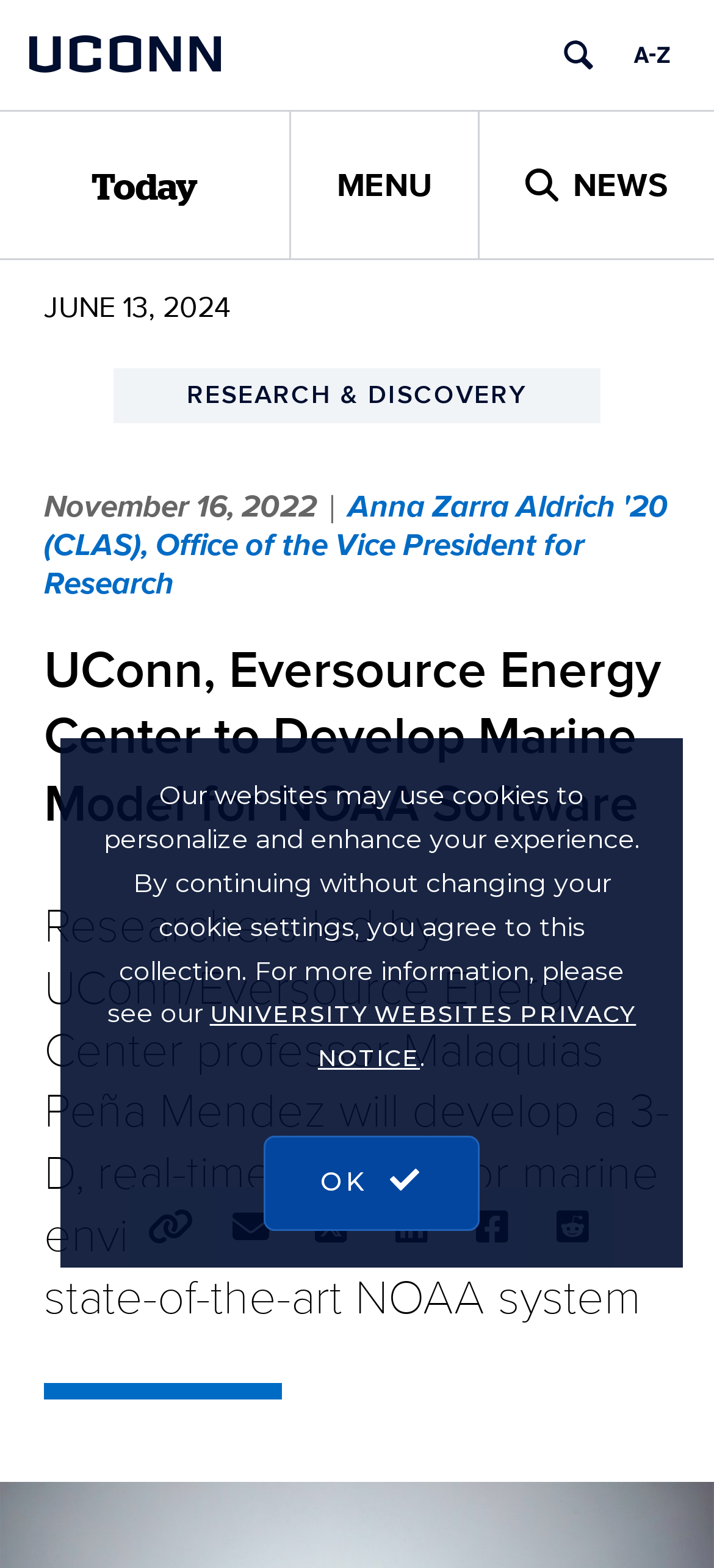Identify the bounding box coordinates of the area that should be clicked in order to complete the given instruction: "Go to NEWS". The bounding box coordinates should be four float numbers between 0 and 1, i.e., [left, top, right, bottom].

[0.669, 0.071, 1.0, 0.165]